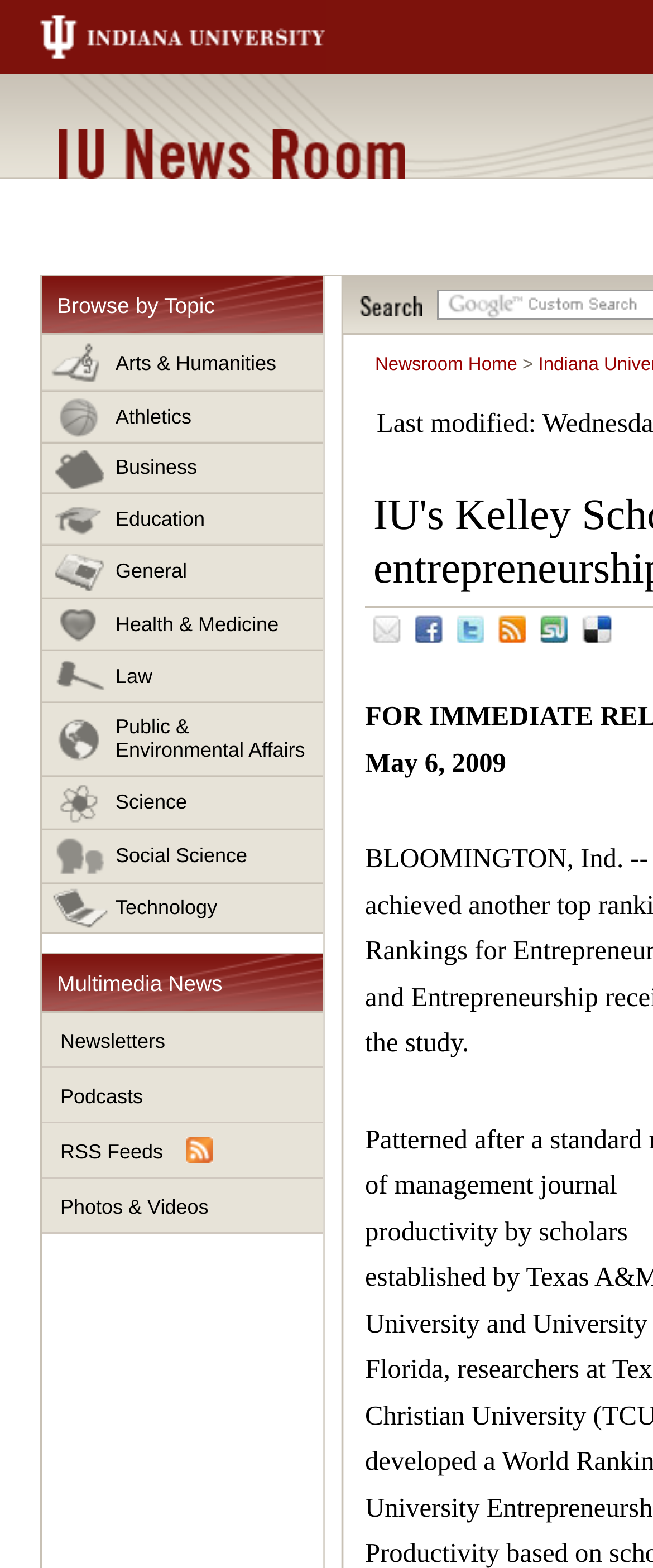Please determine the bounding box coordinates for the UI element described as: "Terms of Service".

None